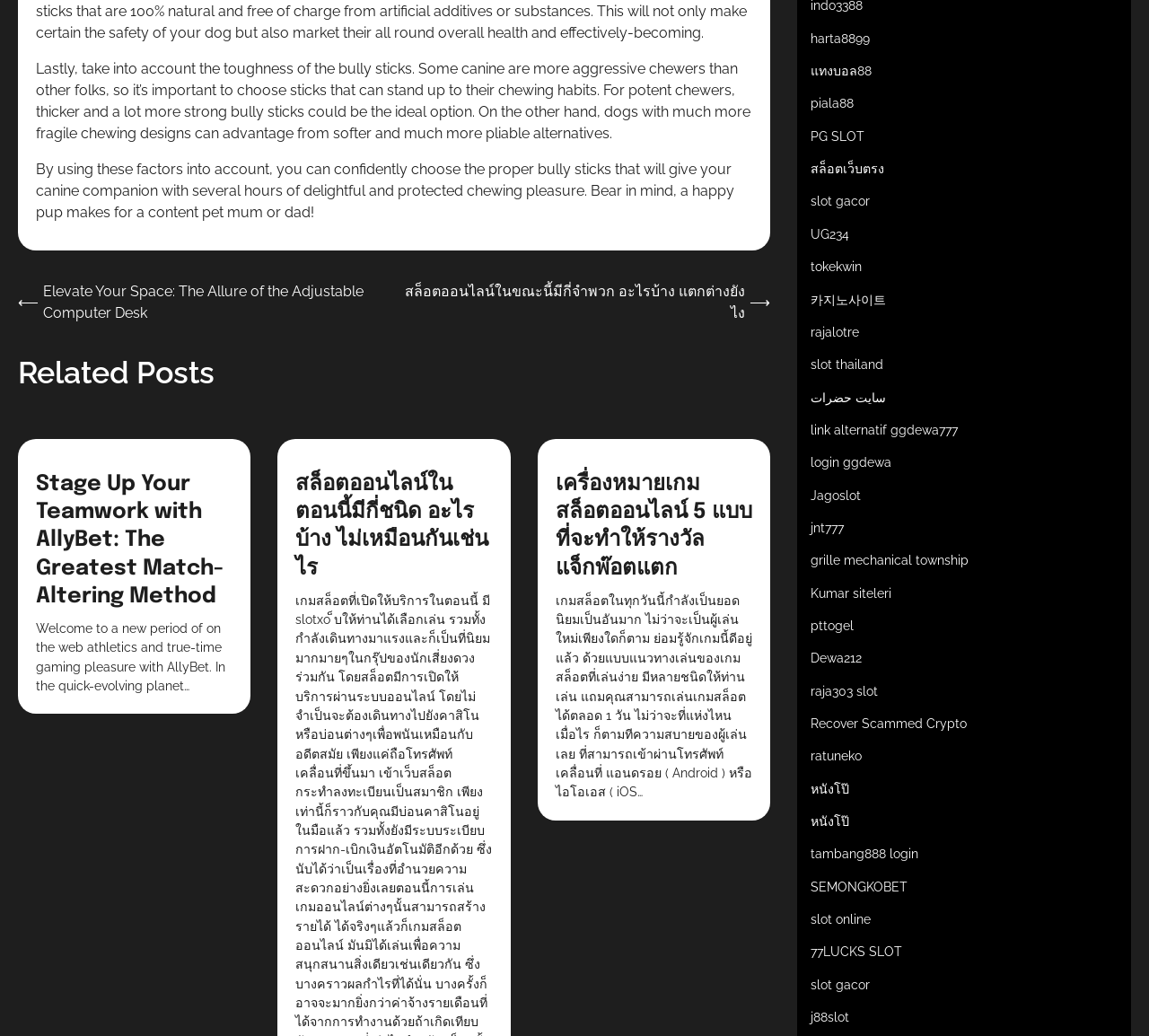What is the topic of the first paragraph?
Look at the screenshot and respond with one word or a short phrase.

Bully sticks